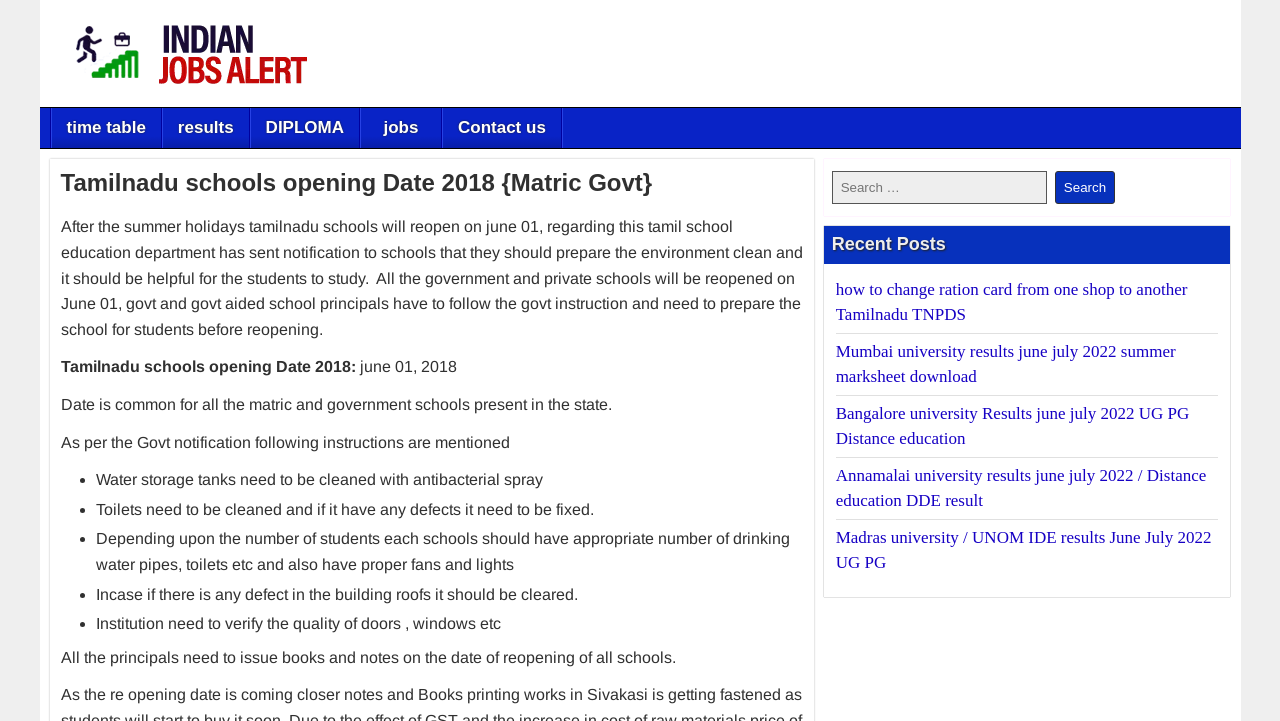Determine the bounding box coordinates of the element's region needed to click to follow the instruction: "Read 'how to change ration card from one shop to another Tamilnadu TNPDS'". Provide these coordinates as four float numbers between 0 and 1, formatted as [left, top, right, bottom].

[0.653, 0.388, 0.928, 0.45]